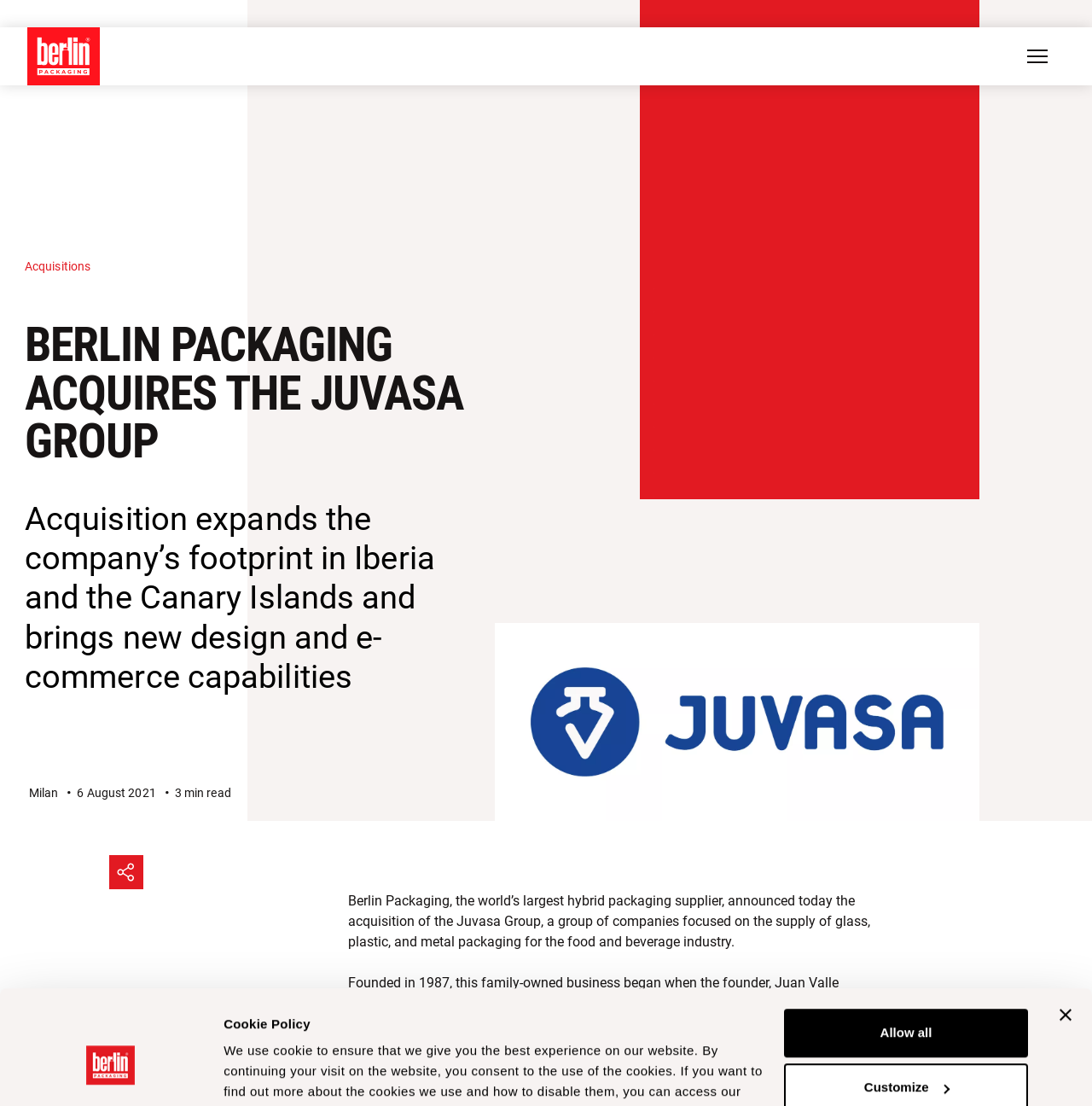Please answer the following question using a single word or phrase: 
What is the name of the company that acquired the Juvasa Group?

Berlin Packaging